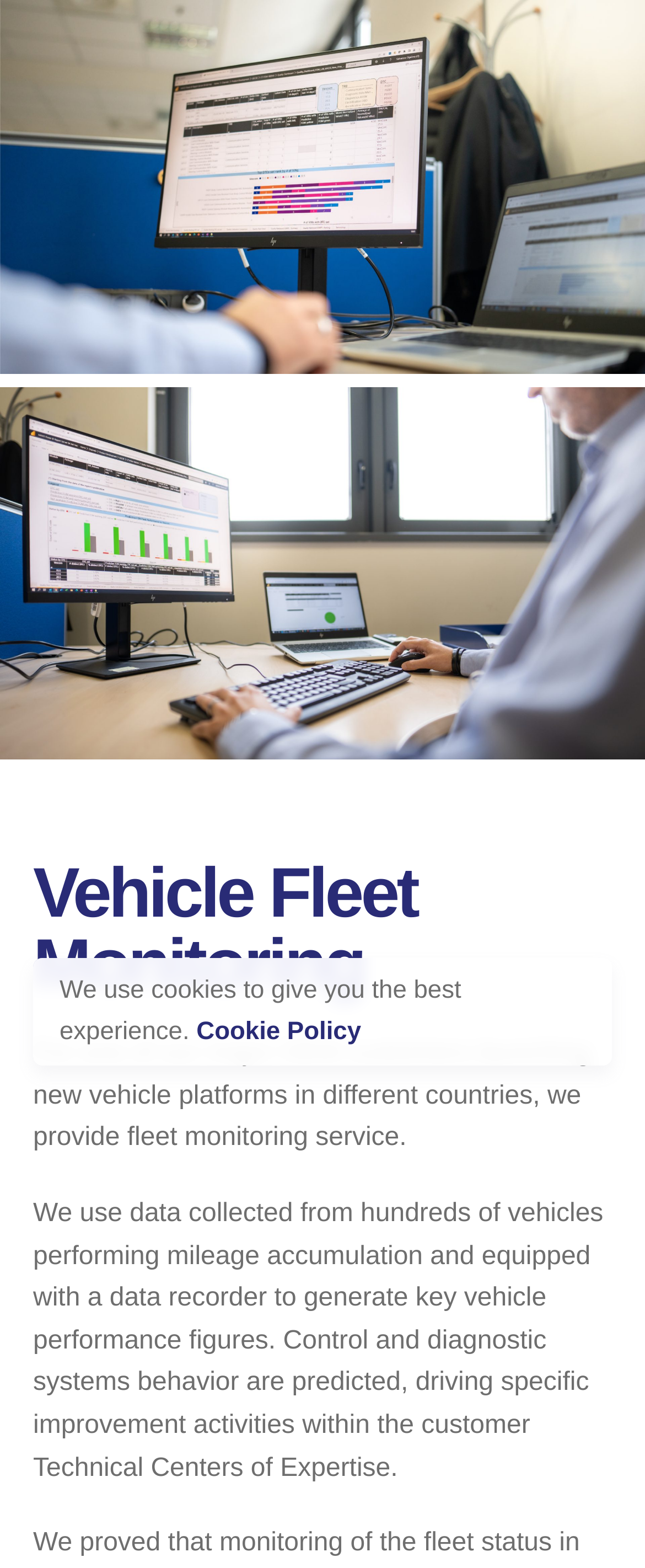What is the purpose of the cookie policy link?
Use the information from the image to give a detailed answer to the question.

The purpose of the cookie policy link is to provide information about cookie usage, as indicated by the static text element 'We use cookies to give you the best experience' and the link 'Cookie Policy' that follows, which suggests that the link provides more information about the company's cookie policy.